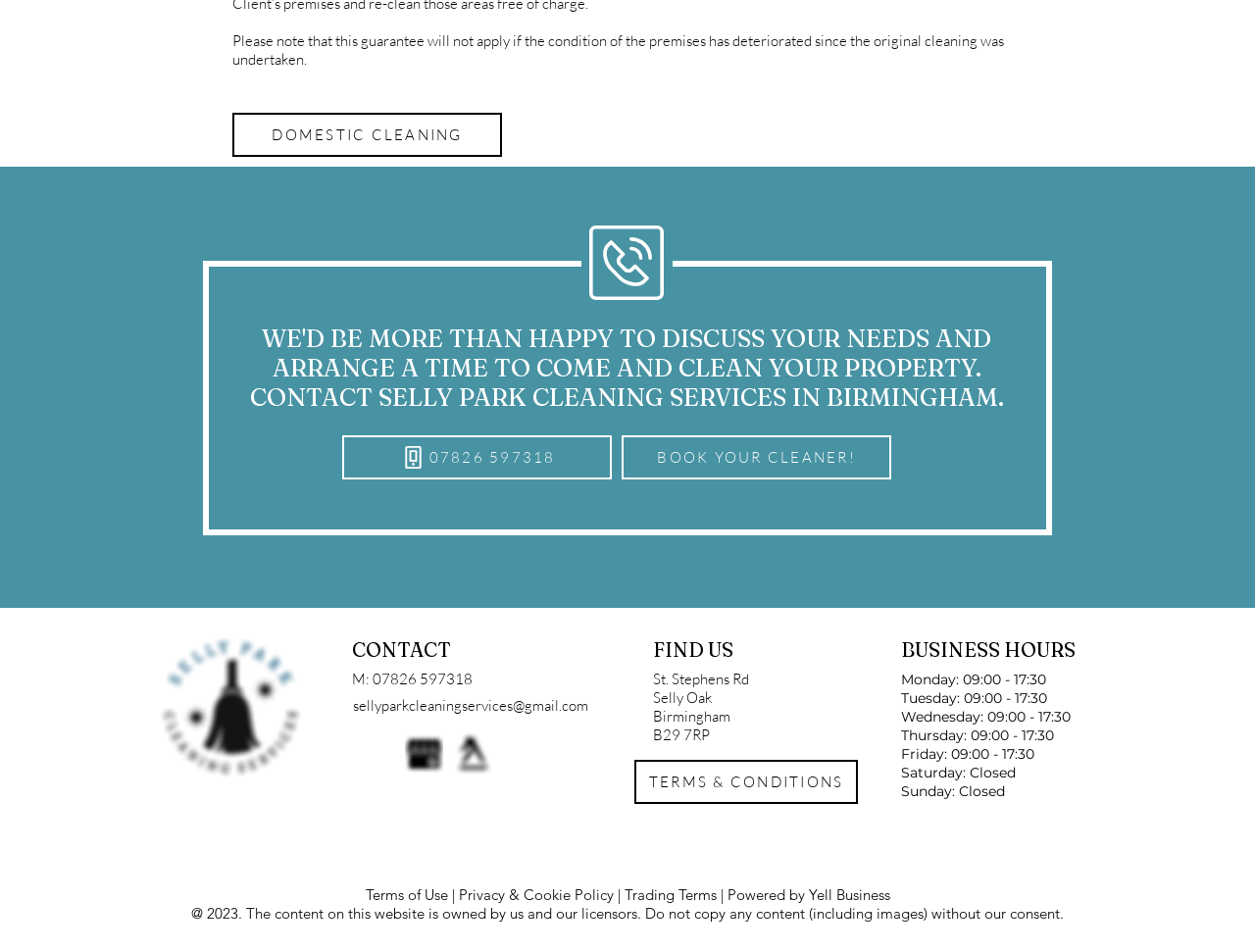Locate the bounding box coordinates of the element that should be clicked to fulfill the instruction: "Click on 'DOMESTIC CLEANING'".

[0.185, 0.118, 0.4, 0.165]